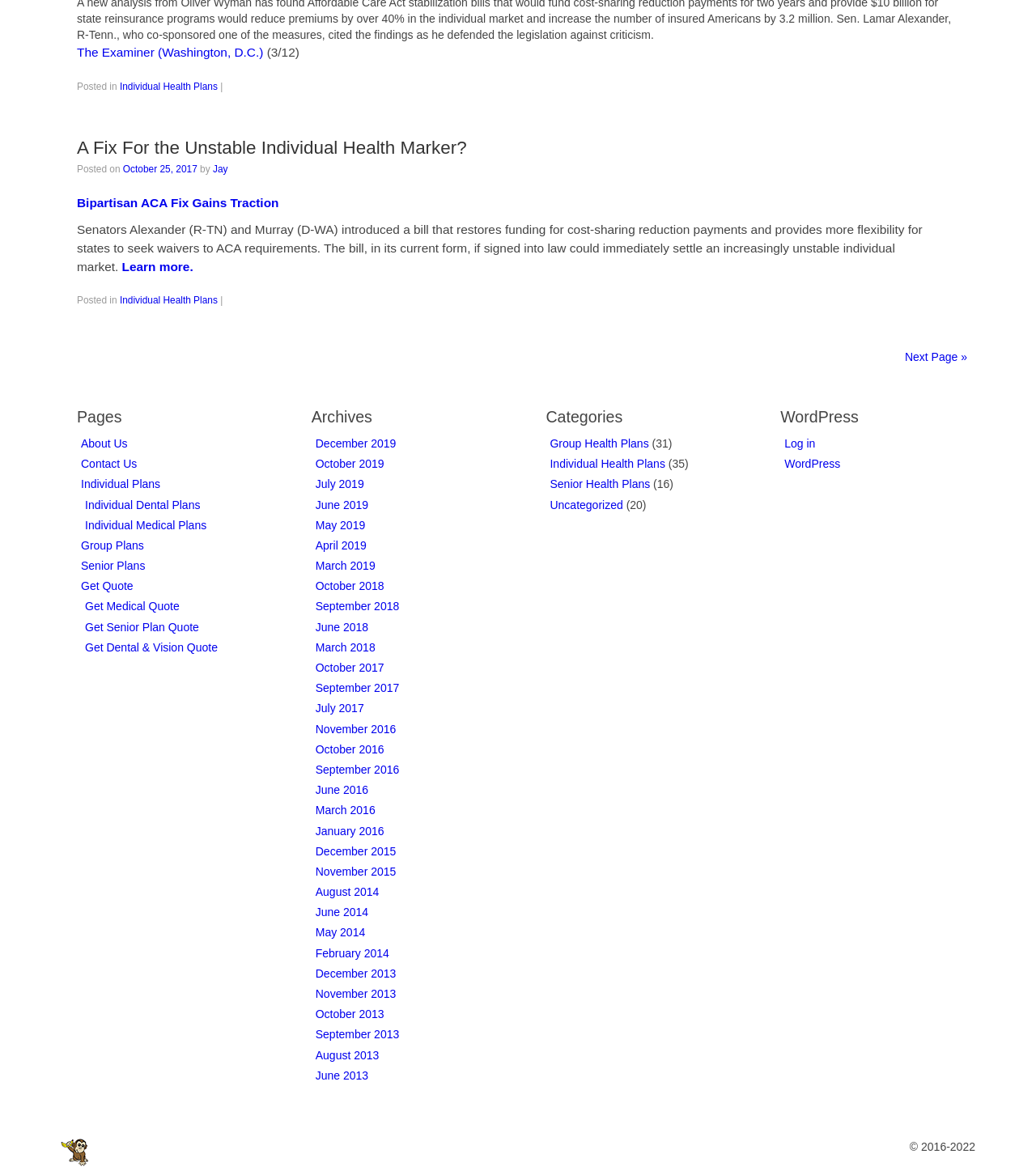Find the bounding box coordinates for the area that must be clicked to perform this action: "Go to the next page".

[0.873, 0.299, 0.934, 0.311]